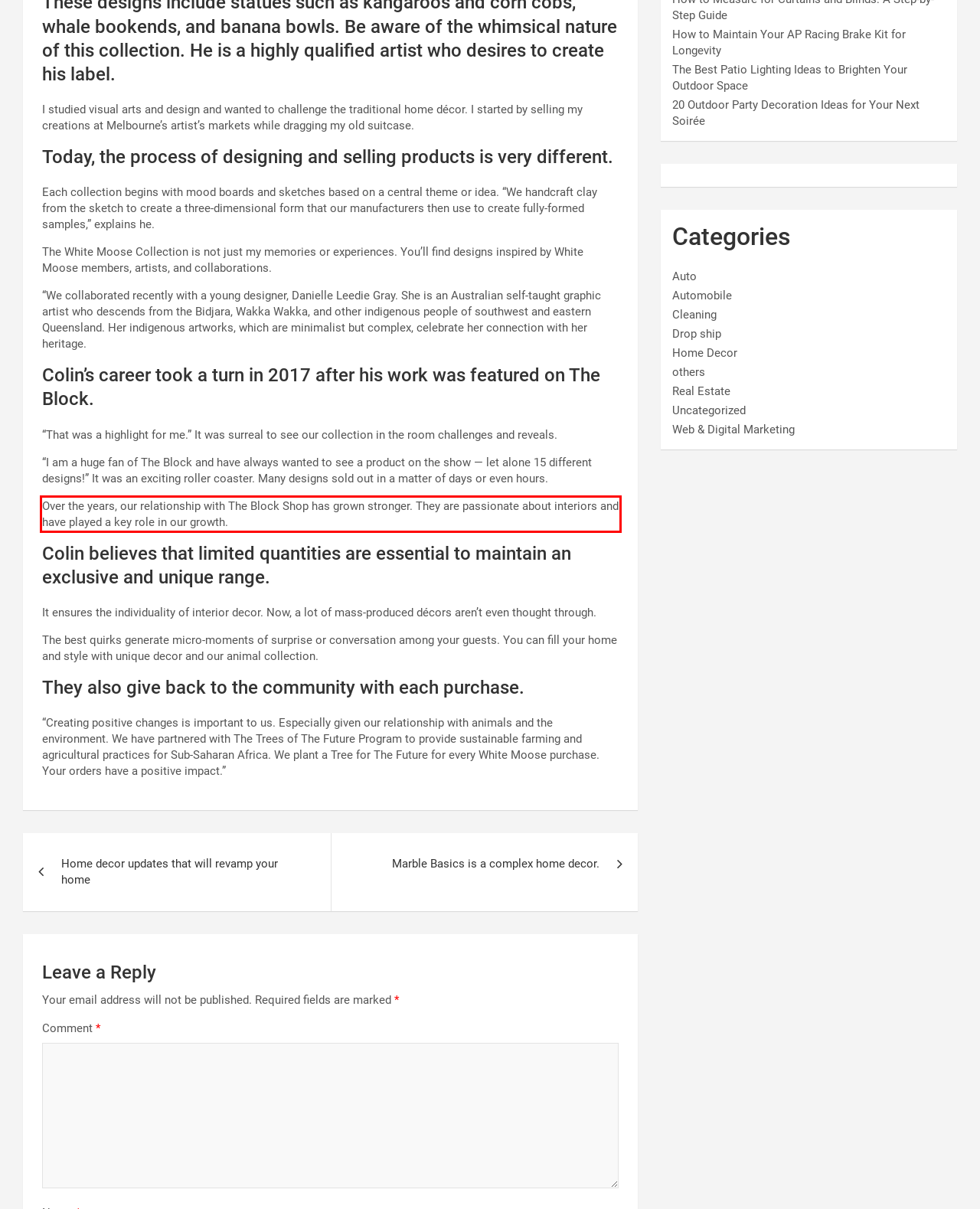Please examine the screenshot of the webpage and read the text present within the red rectangle bounding box.

Over the years, our relationship with The Block Shop has grown stronger. They are passionate about interiors and have played a key role in our growth.